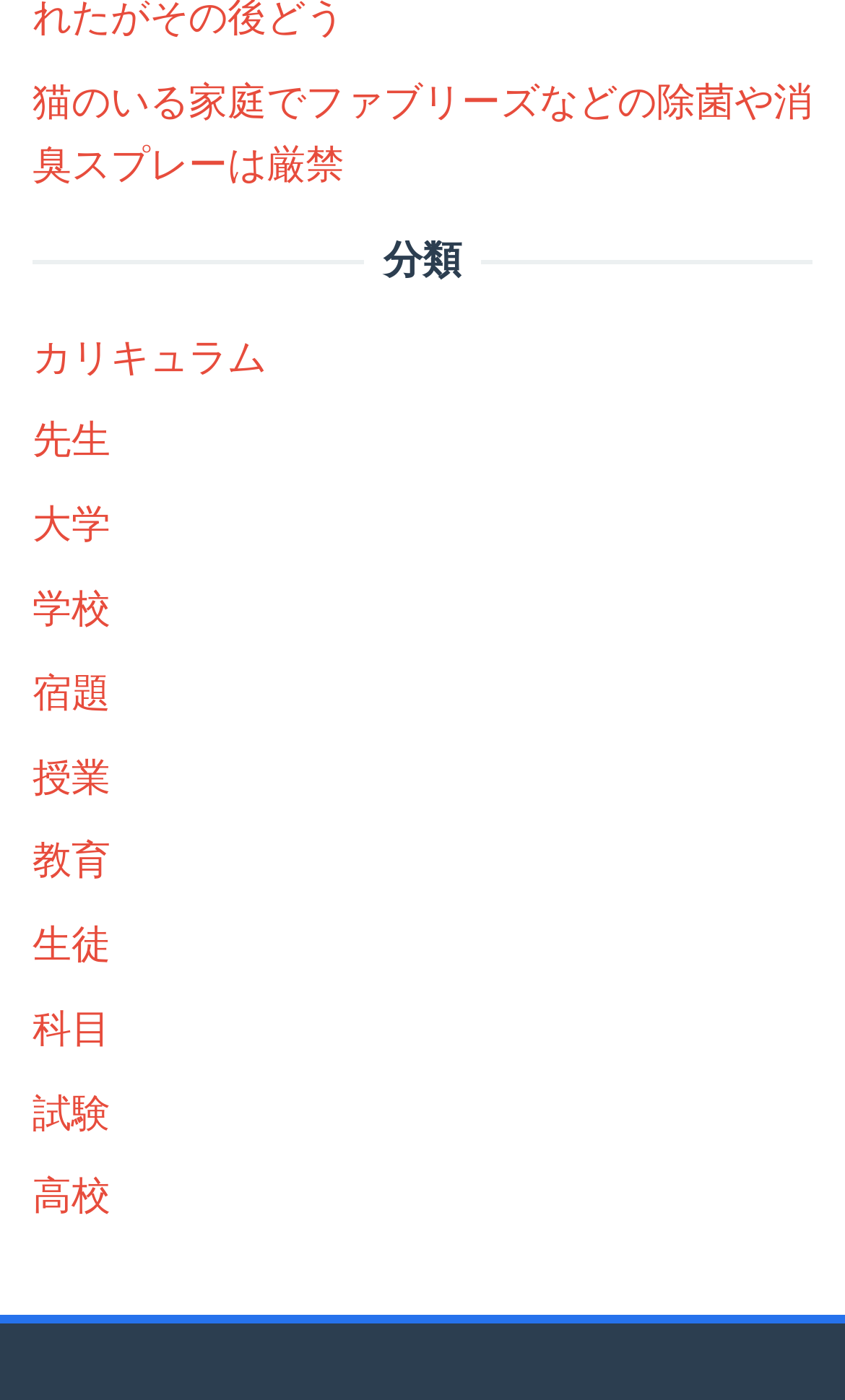Respond to the question below with a concise word or phrase:
What is the first link on the webpage?

猫のいる家庭でファブリーズなどの除菌や消臭スプレーは厳禁